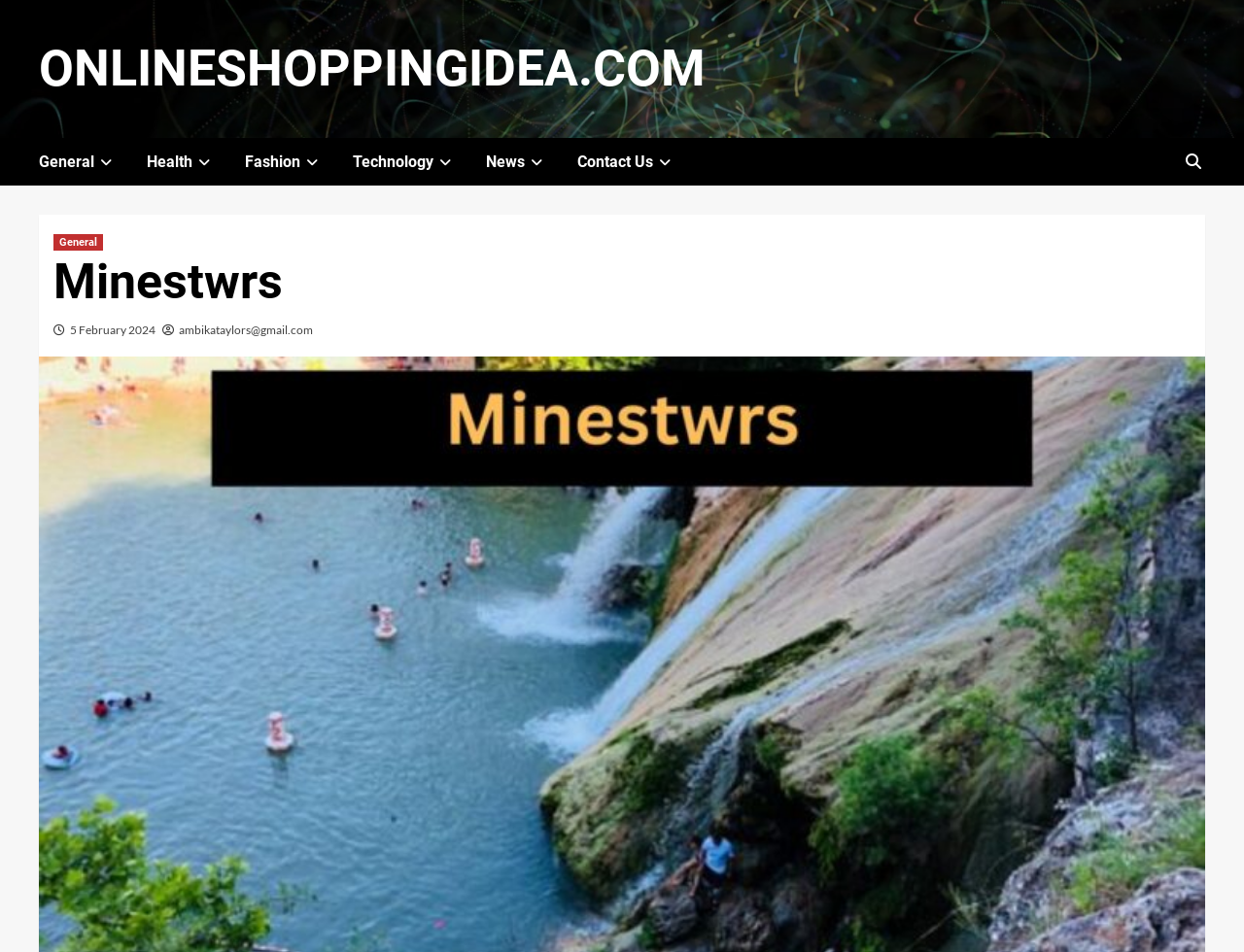How many categories are on the top navigation bar?
Please describe in detail the information shown in the image to answer the question.

I counted the number of link elements with text followed by '' on the top navigation bar, which are 'General ', 'Health ', 'Fashion ', 'Technology ', and 'News ', totaling 5 categories.